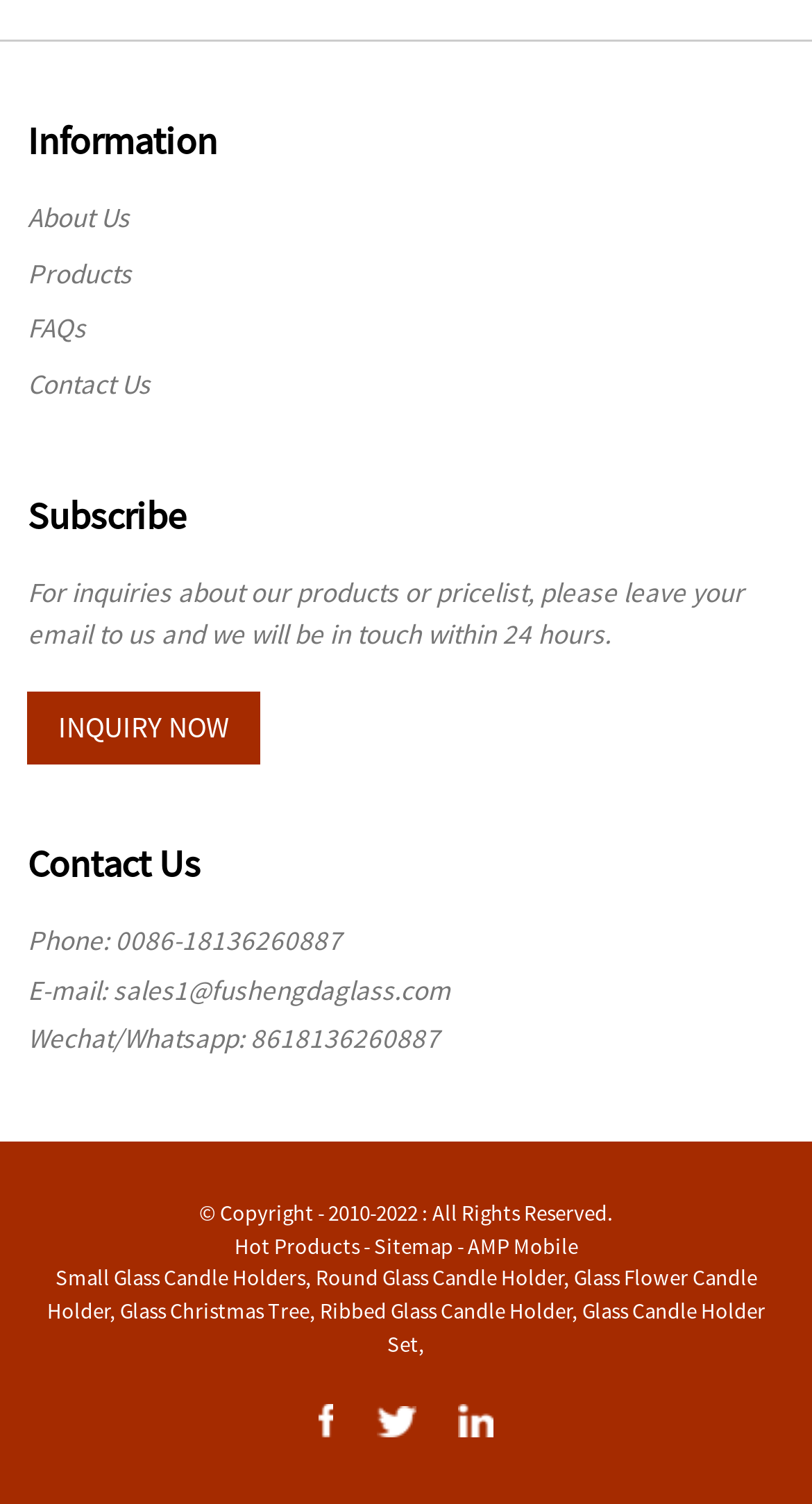Determine the bounding box coordinates of the clickable region to follow the instruction: "Click on About Us".

[0.034, 0.131, 0.966, 0.161]